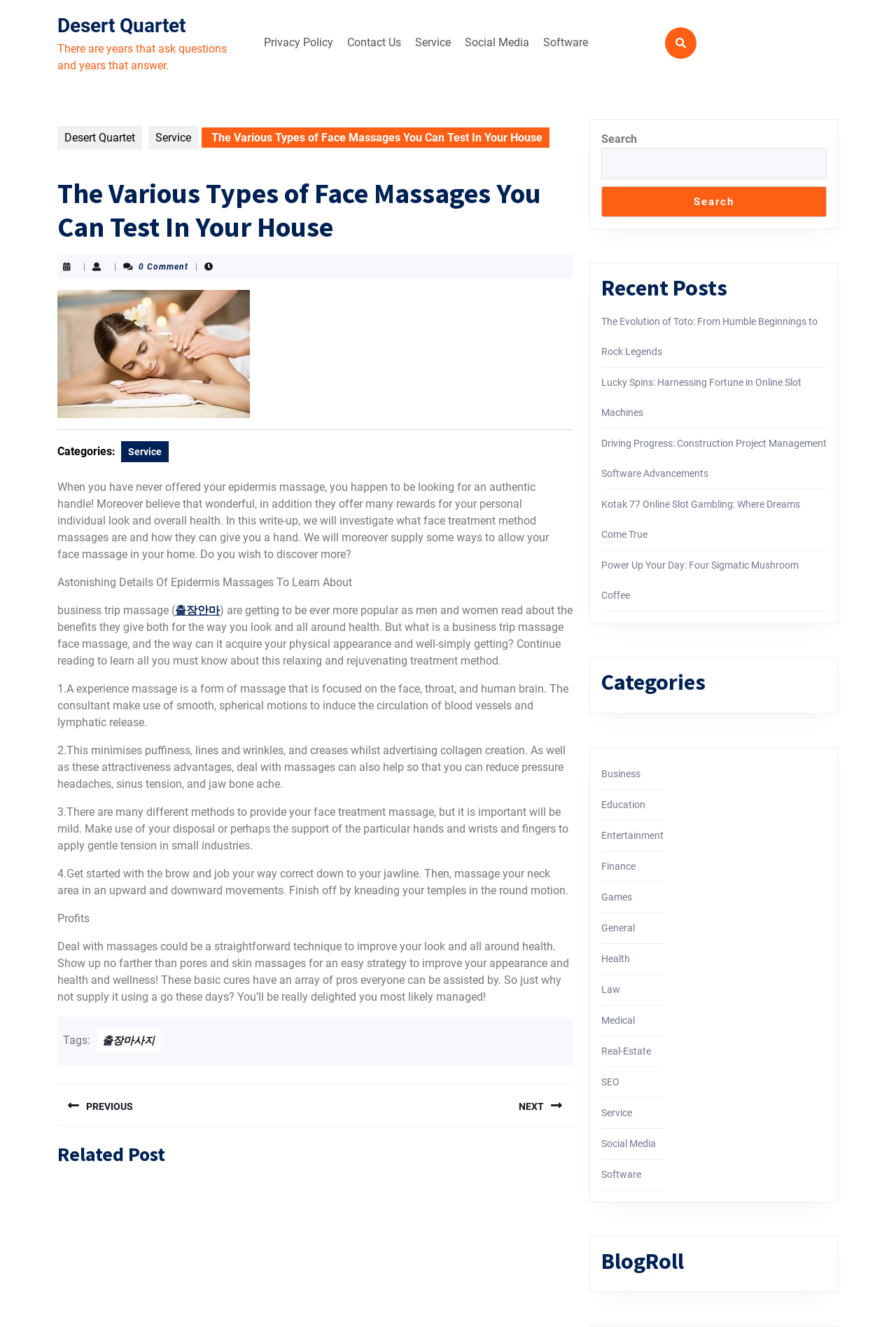What is the name of the website?
Please give a detailed and thorough answer to the question, covering all relevant points.

I determined the name of the website by looking at the link 'Desert Quartet' at the top of the webpage. This link is located next to the website title and is likely the name of the website.